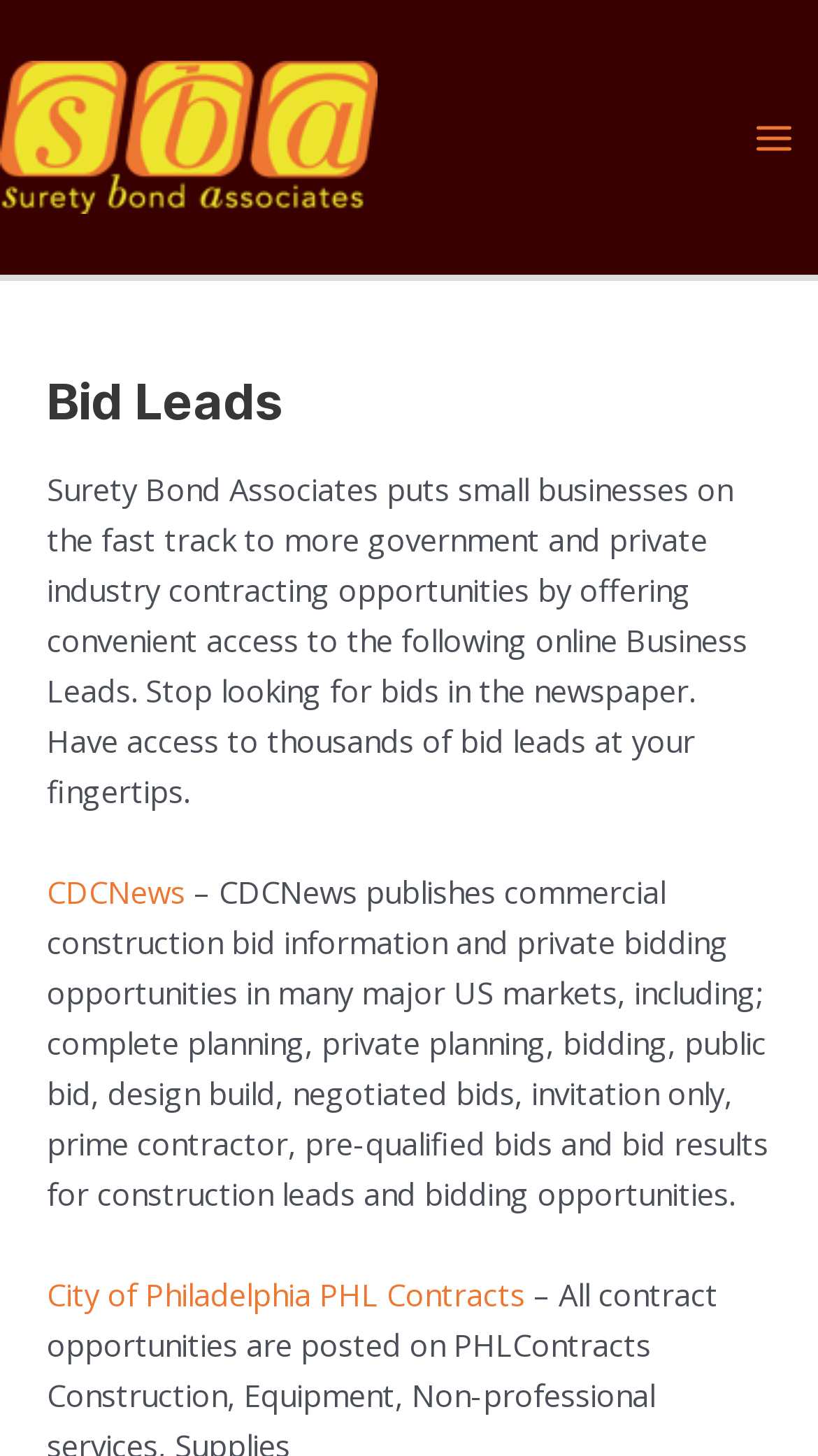Use a single word or phrase to answer the question: 
What type of information does CDCNews publish?

Commercial construction bid information